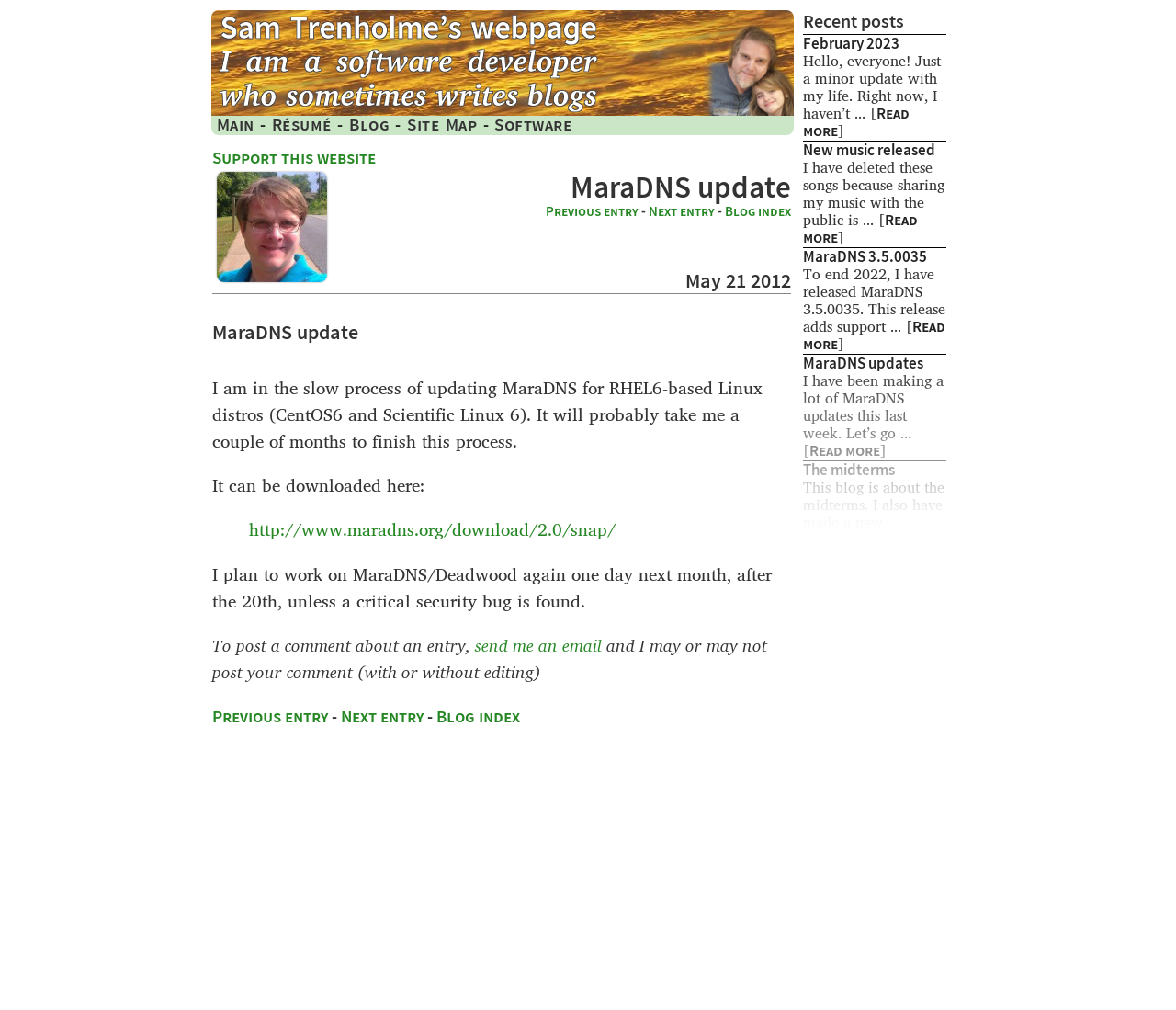Please reply with a single word or brief phrase to the question: 
What is the date of the blog post?

May 21 2012